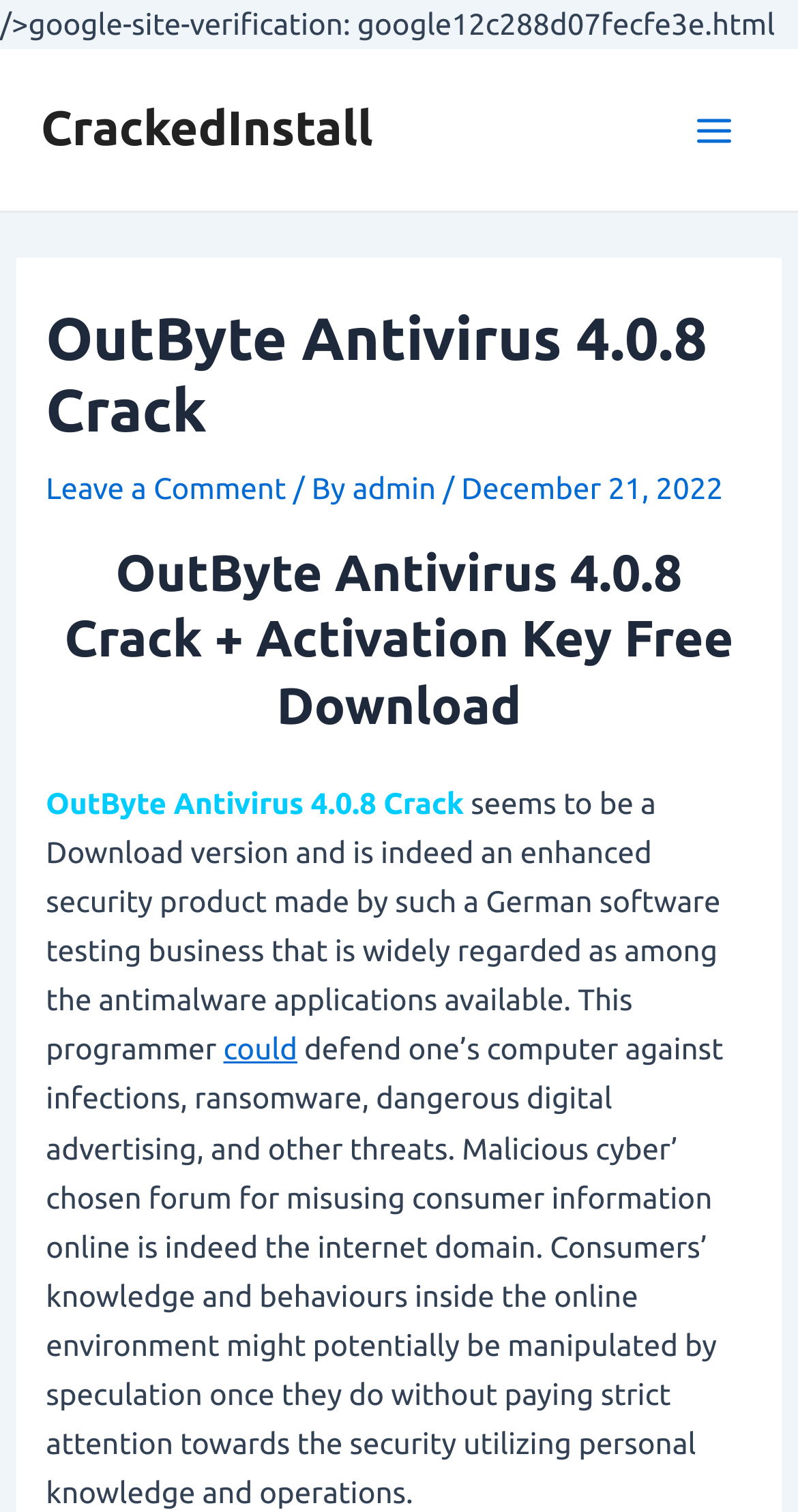When was the article published?
Using the image, respond with a single word or phrase.

December 21, 2022